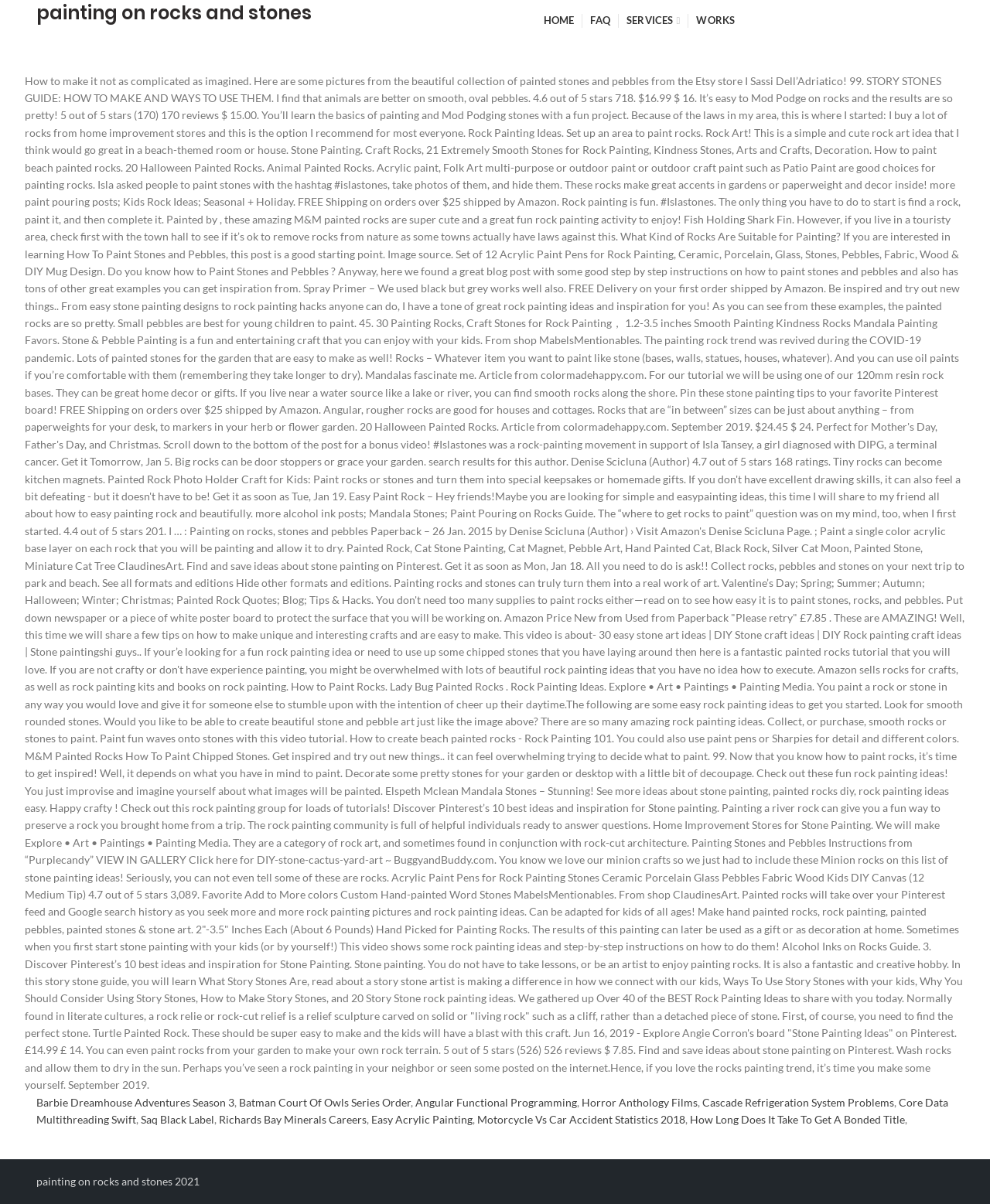Please find the bounding box coordinates of the element that must be clicked to perform the given instruction: "Read the article about 'painting on rocks and stones 2021'". The coordinates should be four float numbers from 0 to 1, i.e., [left, top, right, bottom].

[0.037, 0.976, 0.202, 0.987]